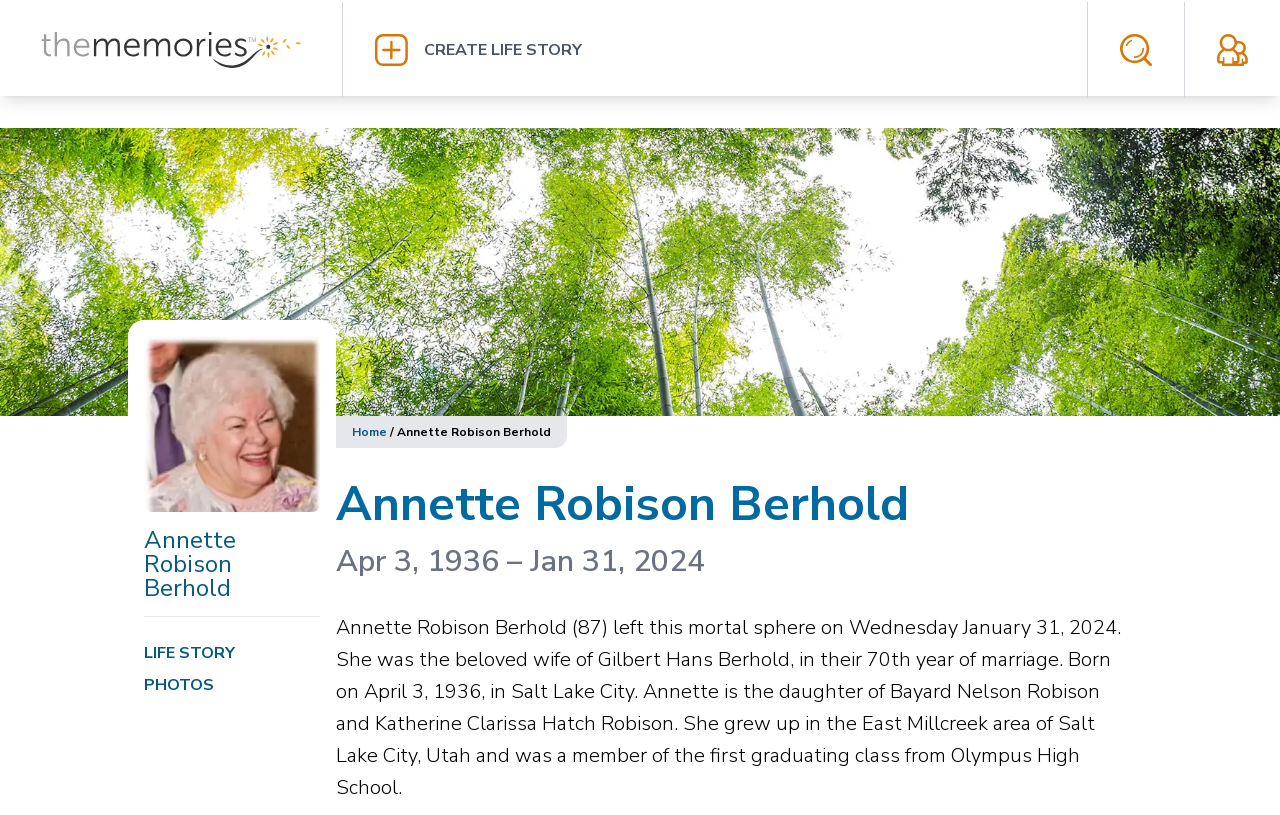Find the bounding box coordinates for the HTML element described in this sentence: "Photos". Provide the coordinates as four float numbers between 0 and 1, in the format [left, top, right, bottom].

[0.112, 0.827, 0.167, 0.854]